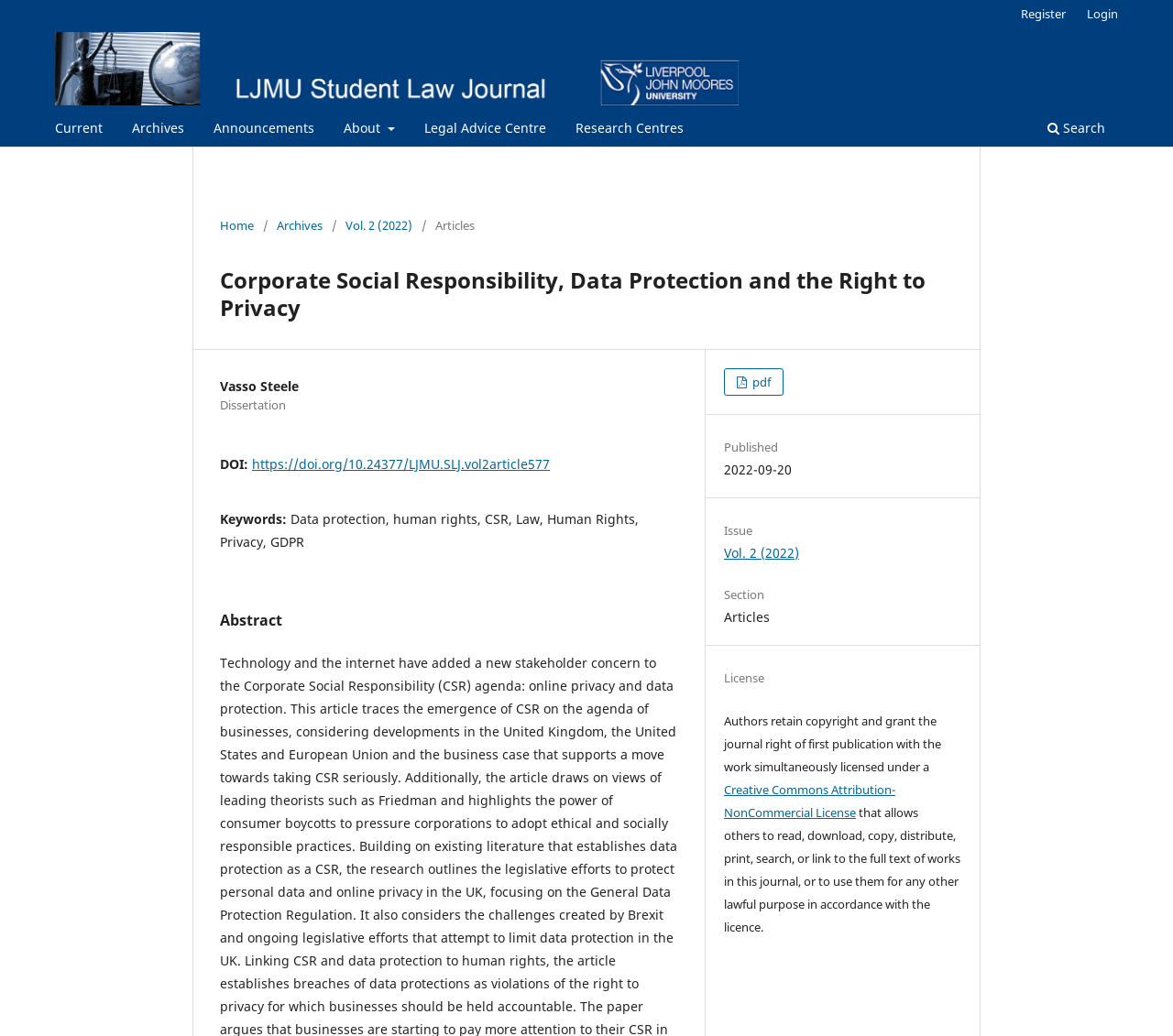Answer this question using a single word or a brief phrase:
What is the title of the article?

Corporate Social Responsibility, Data Protection and the Right to Privacy